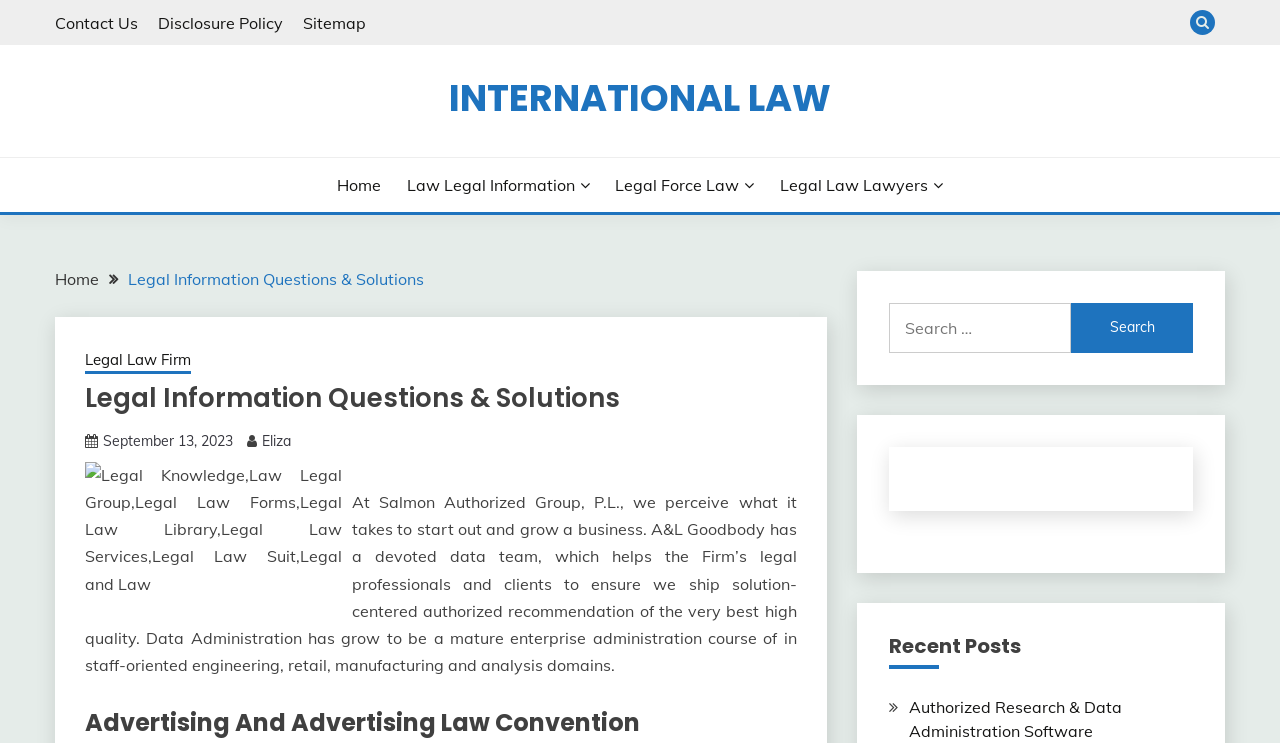What is the purpose of the search bar?
Please provide a comprehensive answer based on the contents of the image.

The search bar is located in the middle of the webpage, with a label 'Search for:' and a button 'Search'. This suggests that the purpose of the search bar is to allow users to search for specific legal information or topics within the webpage.